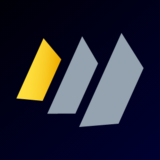What is the purpose of the HCL Domino Ideas Portal?
Please look at the screenshot and answer in one word or a short phrase.

Community engagement and collaboration